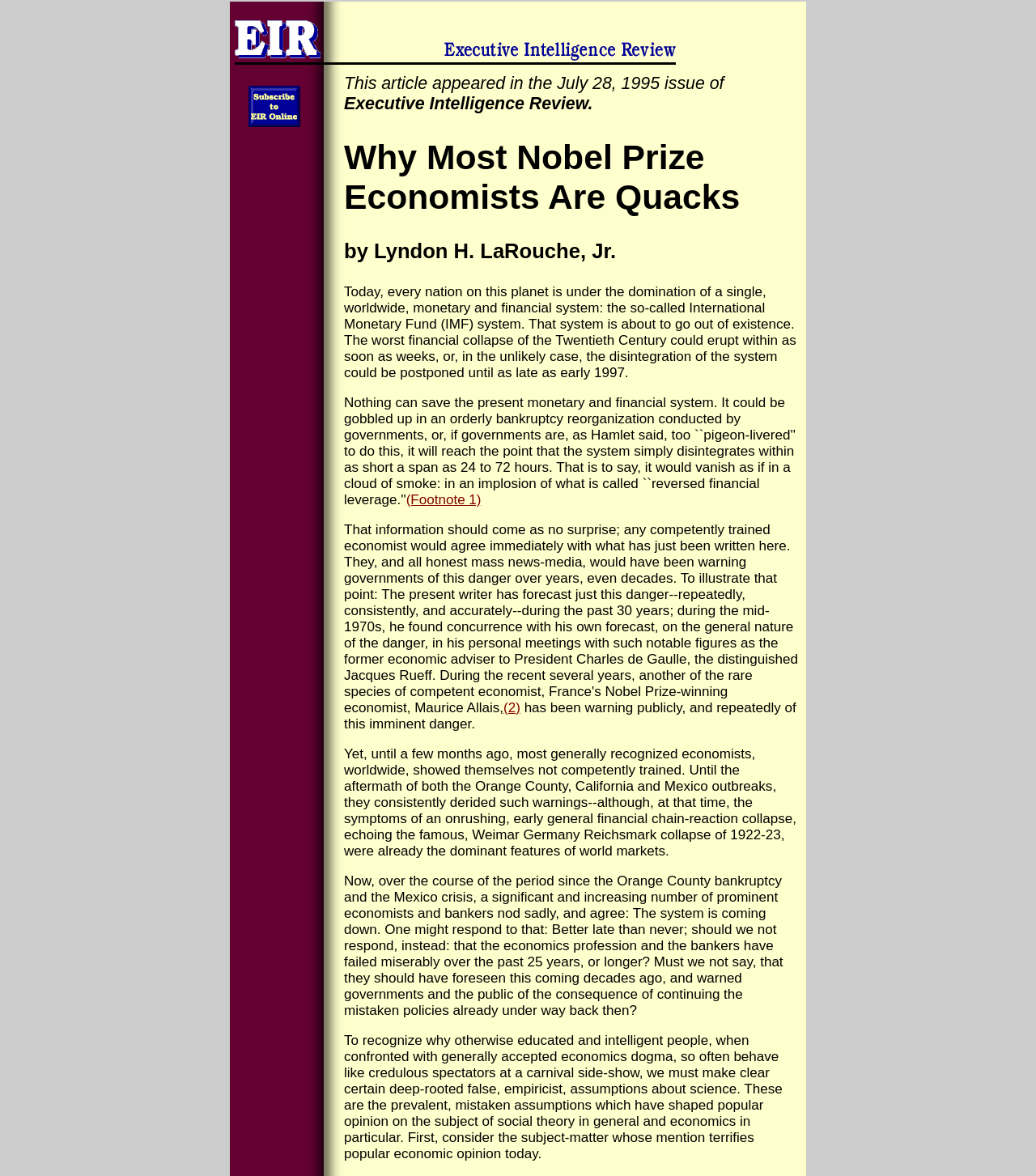Using the description "title="Back to home page"", locate and provide the bounding box of the UI element.

[0.222, 0.001, 0.778, 0.059]